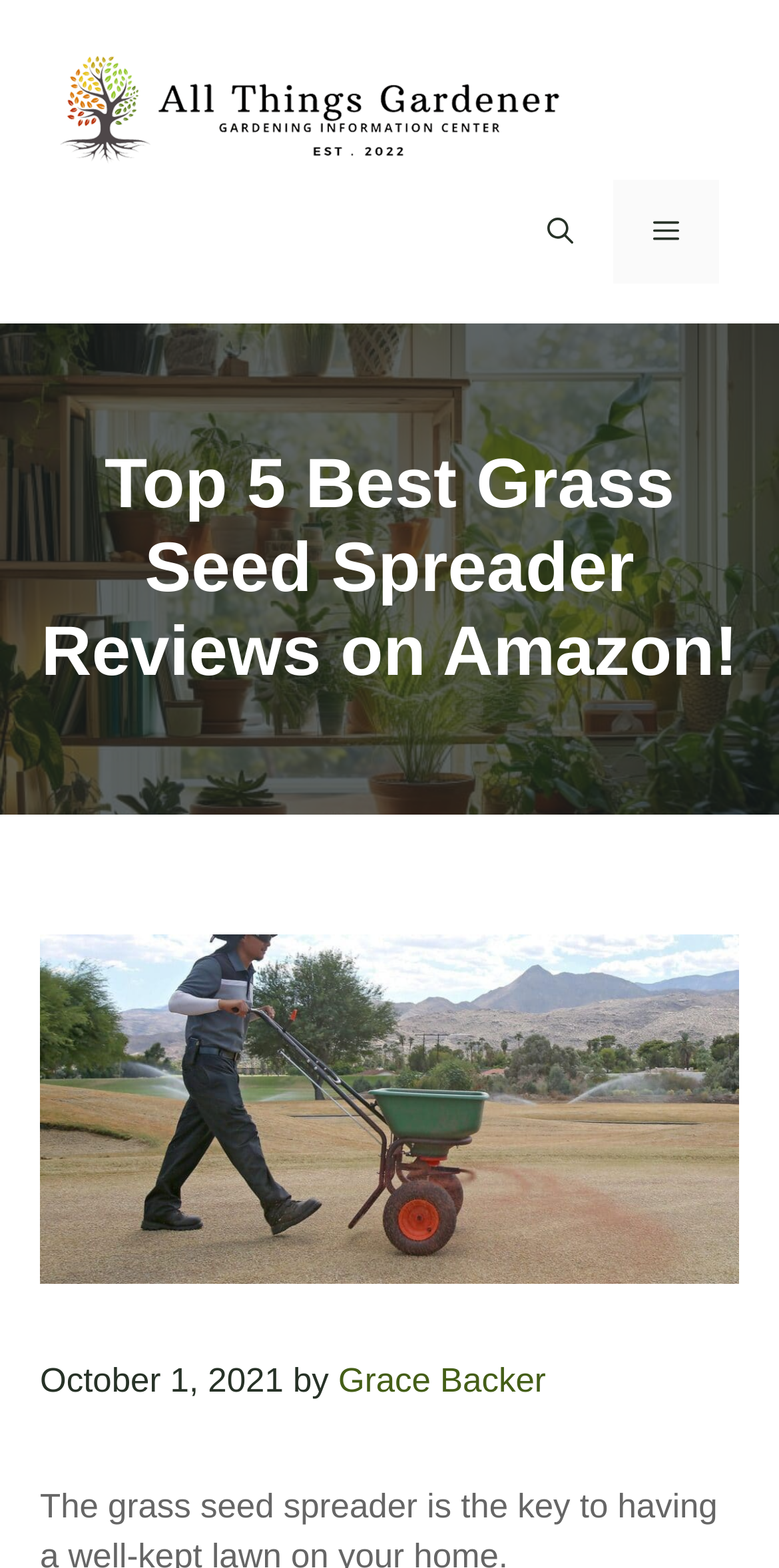Who is the author of the content?
Refer to the screenshot and respond with a concise word or phrase.

Grace Backer